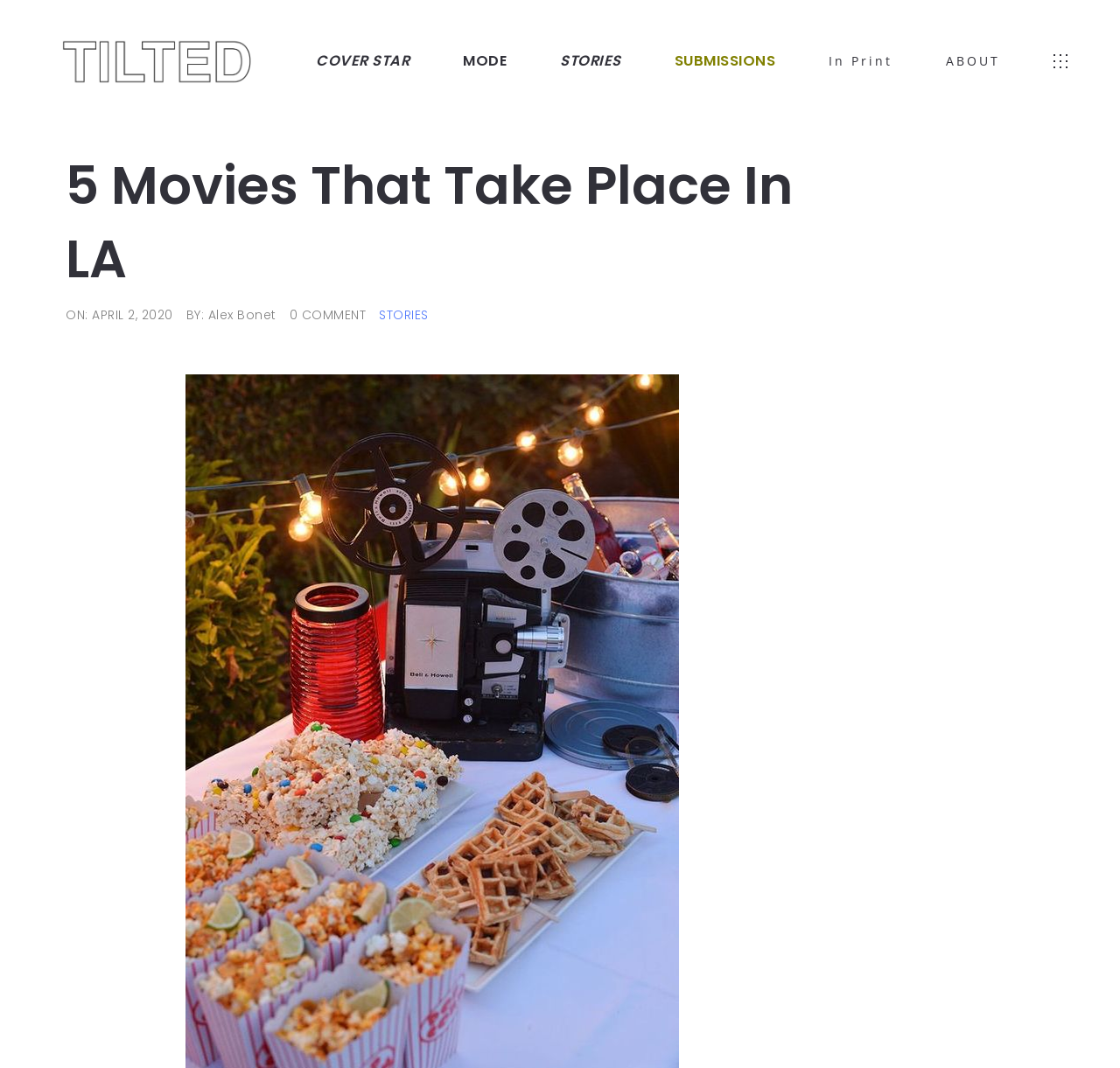Provide the bounding box coordinates for the UI element that is described as: "STORIES".

[0.5, 0.048, 0.554, 0.067]